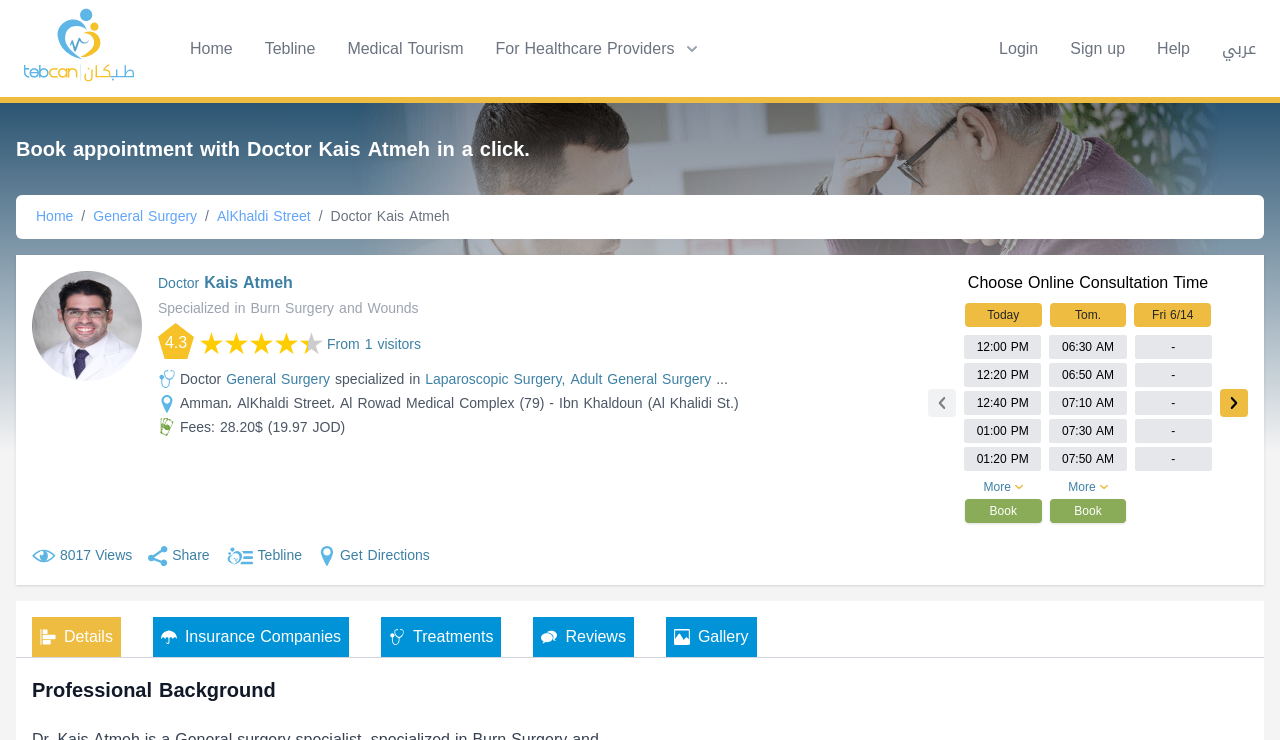Respond to the following question using a concise word or phrase: 
What is the fee for consultation?

28.20$